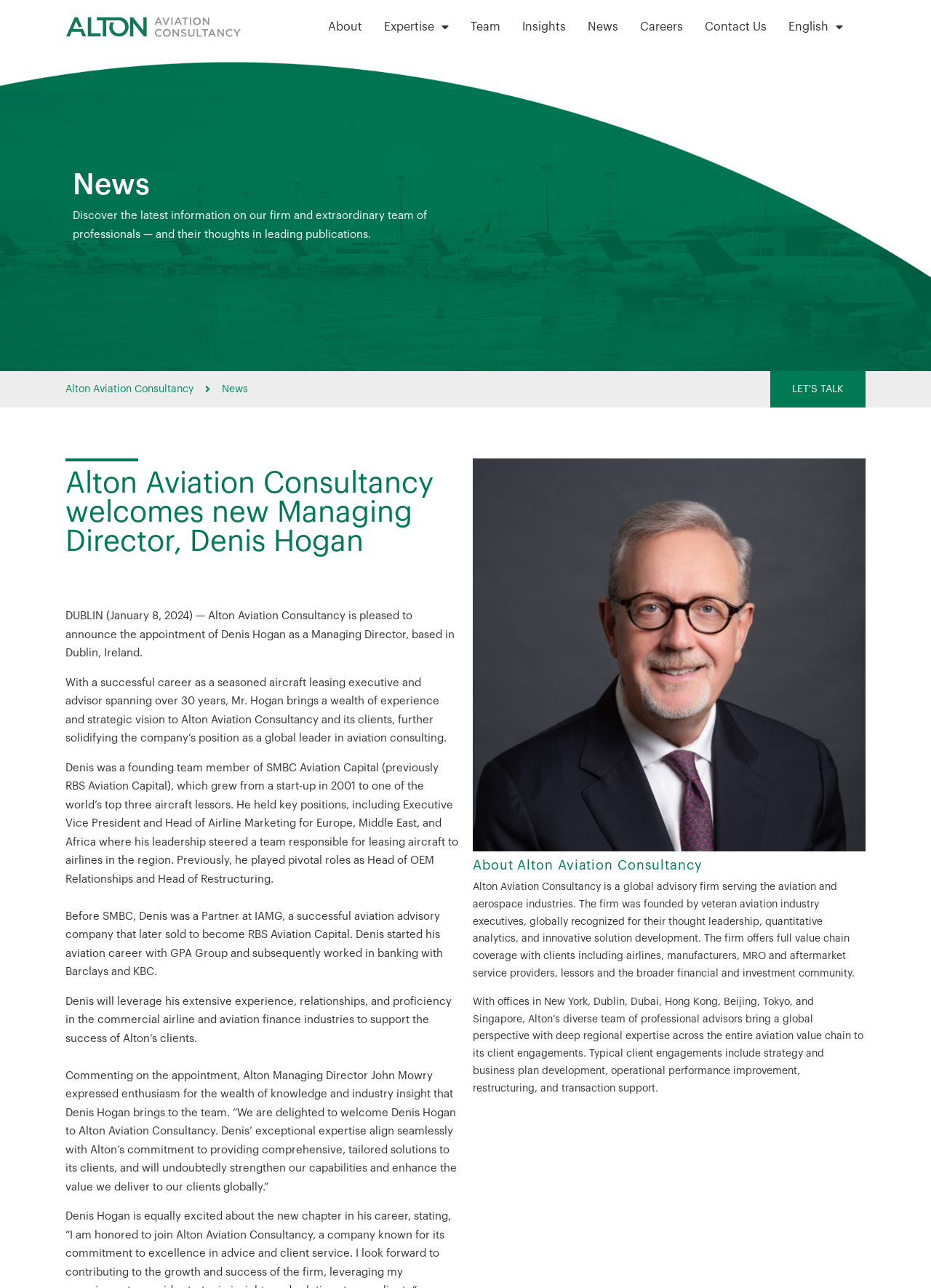Find the bounding box coordinates for the element that must be clicked to complete the instruction: "Click on the 'LET'S TALK' button". The coordinates should be four float numbers between 0 and 1, indicated as [left, top, right, bottom].

[0.827, 0.288, 0.93, 0.316]